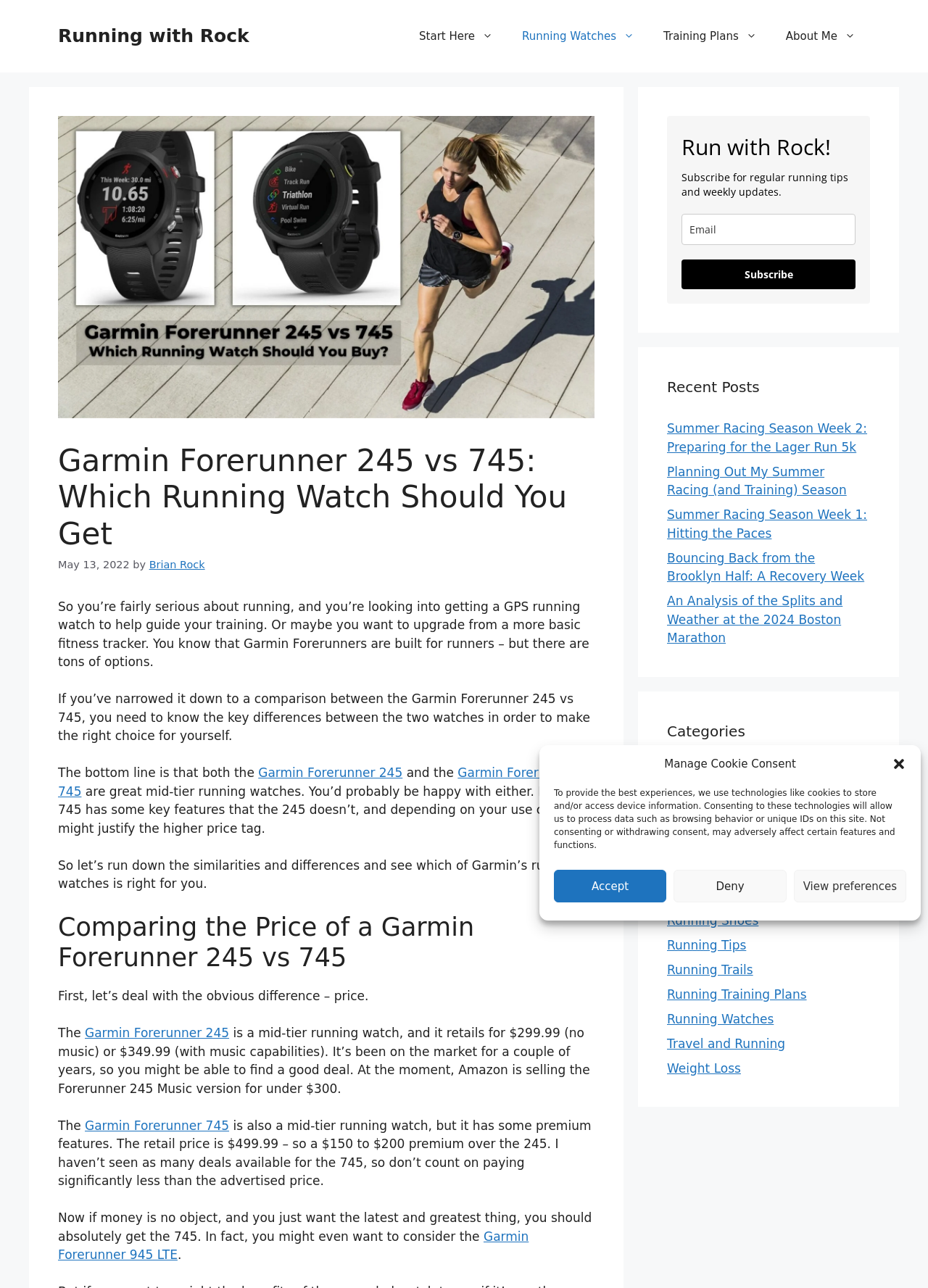Determine the bounding box coordinates for the area that should be clicked to carry out the following instruction: "Enter email address in the subscription box".

[0.734, 0.166, 0.922, 0.19]